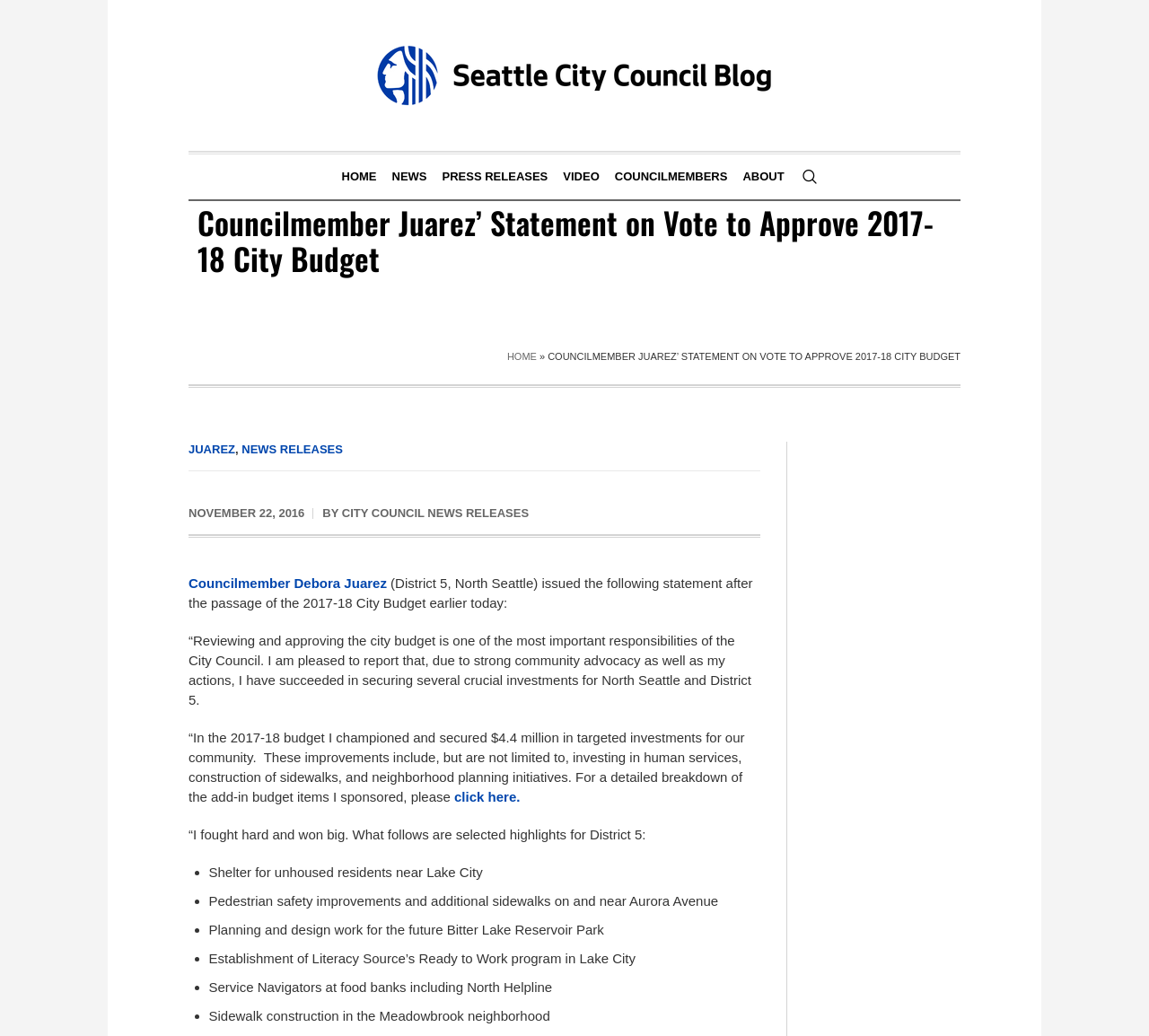Give a detailed explanation of the elements present on the webpage.

This webpage appears to be a blog post from the Seattle City Council, specifically a statement from Councilmember Debora Juarez regarding the passage of the 2017-18 City Budget. 

At the top of the page, there is a logo image of the Seattle City Council Blog, situated roughly in the middle of the top section of the page. Below the logo, there are several links to different sections of the website, including "HOME", "NEWS", "PRESS RELEASES", "VIDEO", "COUNCILMEMBERS", and "ABOUT", arranged horizontally across the page.

The main content of the page is a statement from Councilmember Juarez, which is divided into several paragraphs. The title of the statement, "Councilmember Juarez’ Statement on Vote to Approve 2017-18 City Budget", is displayed prominently at the top of the main content area. 

The statement begins with a brief introduction, followed by a description of the councilmember's efforts to secure investments for North Seattle and District 5. There is a list of specific accomplishments, marked with bullet points, including investments in human services, sidewalk construction, and neighborhood planning initiatives. 

Throughout the statement, there are links to additional resources, such as a detailed breakdown of the add-in budget items sponsored by the councilmember. The page also includes some minor decorative elements, such as a separator line and some icons, but these do not distract from the main content.